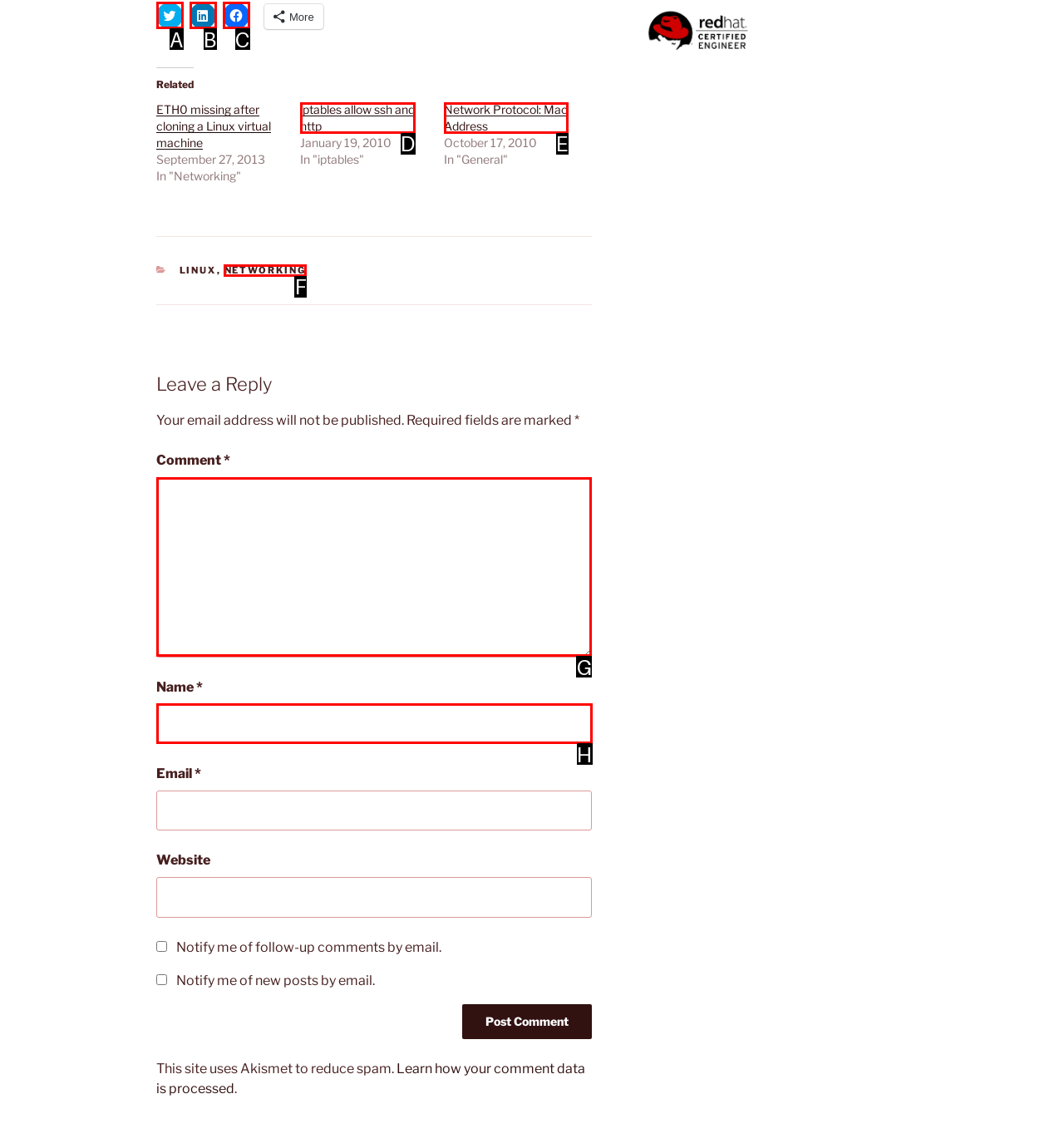Determine the letter of the UI element I should click on to complete the task: Leave a comment from the provided choices in the screenshot.

G